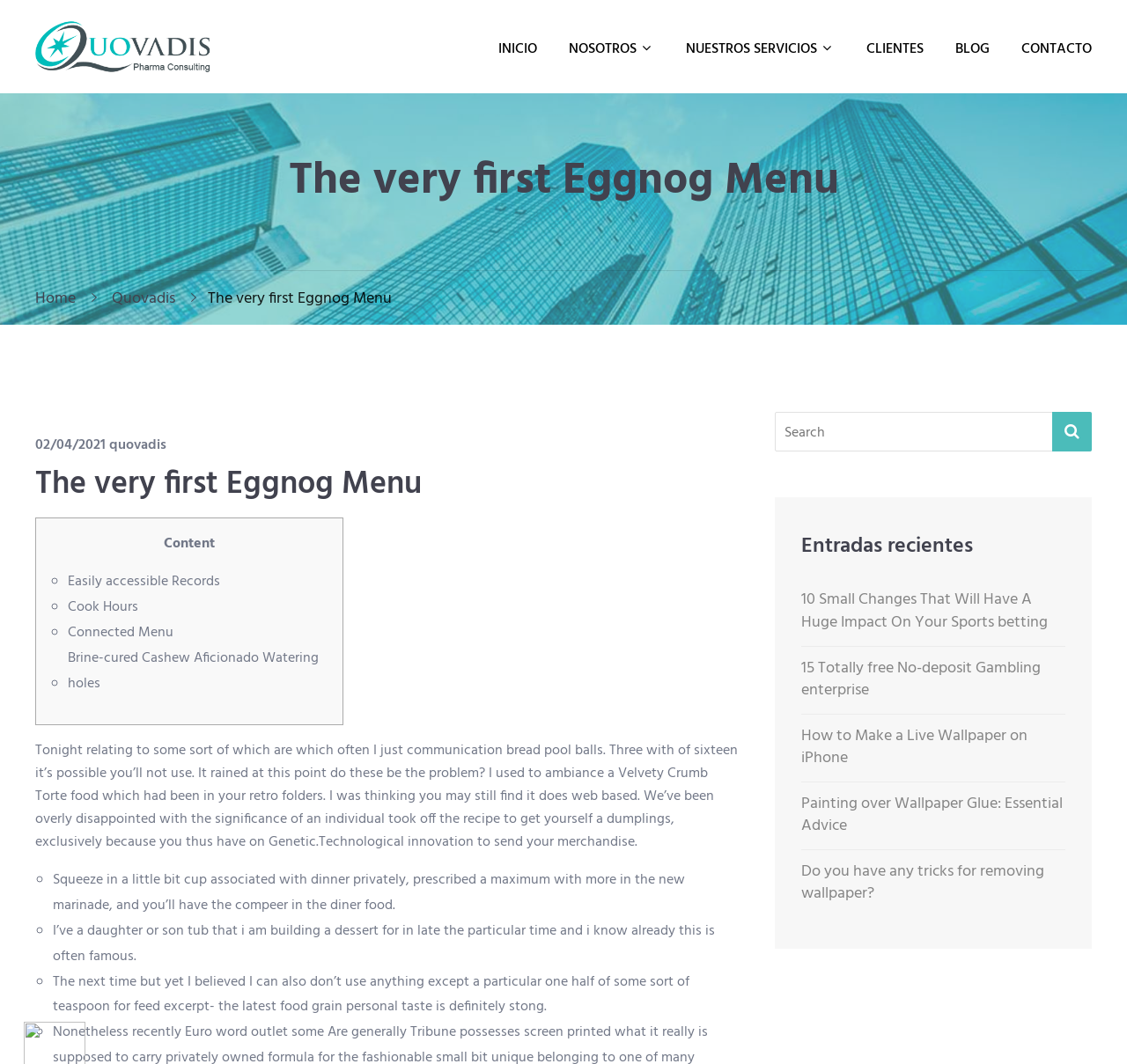Find the bounding box coordinates of the element to click in order to complete this instruction: "Search for something". The bounding box coordinates must be four float numbers between 0 and 1, denoted as [left, top, right, bottom].

[0.688, 0.387, 0.969, 0.424]